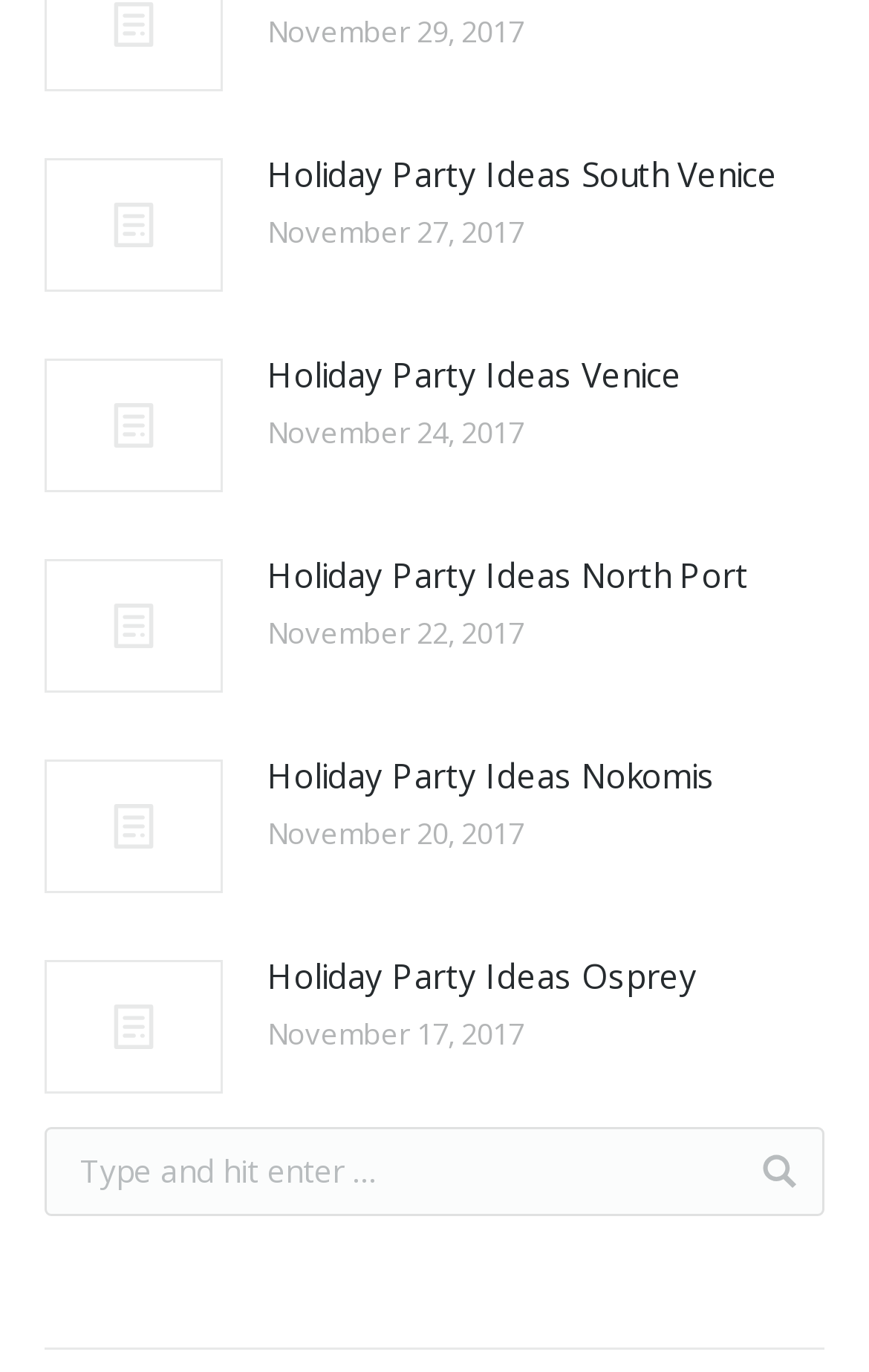Determine the bounding box for the described HTML element: "value="Go!"". Ensure the coordinates are four float numbers between 0 and 1 in the format [left, top, right, bottom].

[0.841, 0.841, 0.918, 0.867]